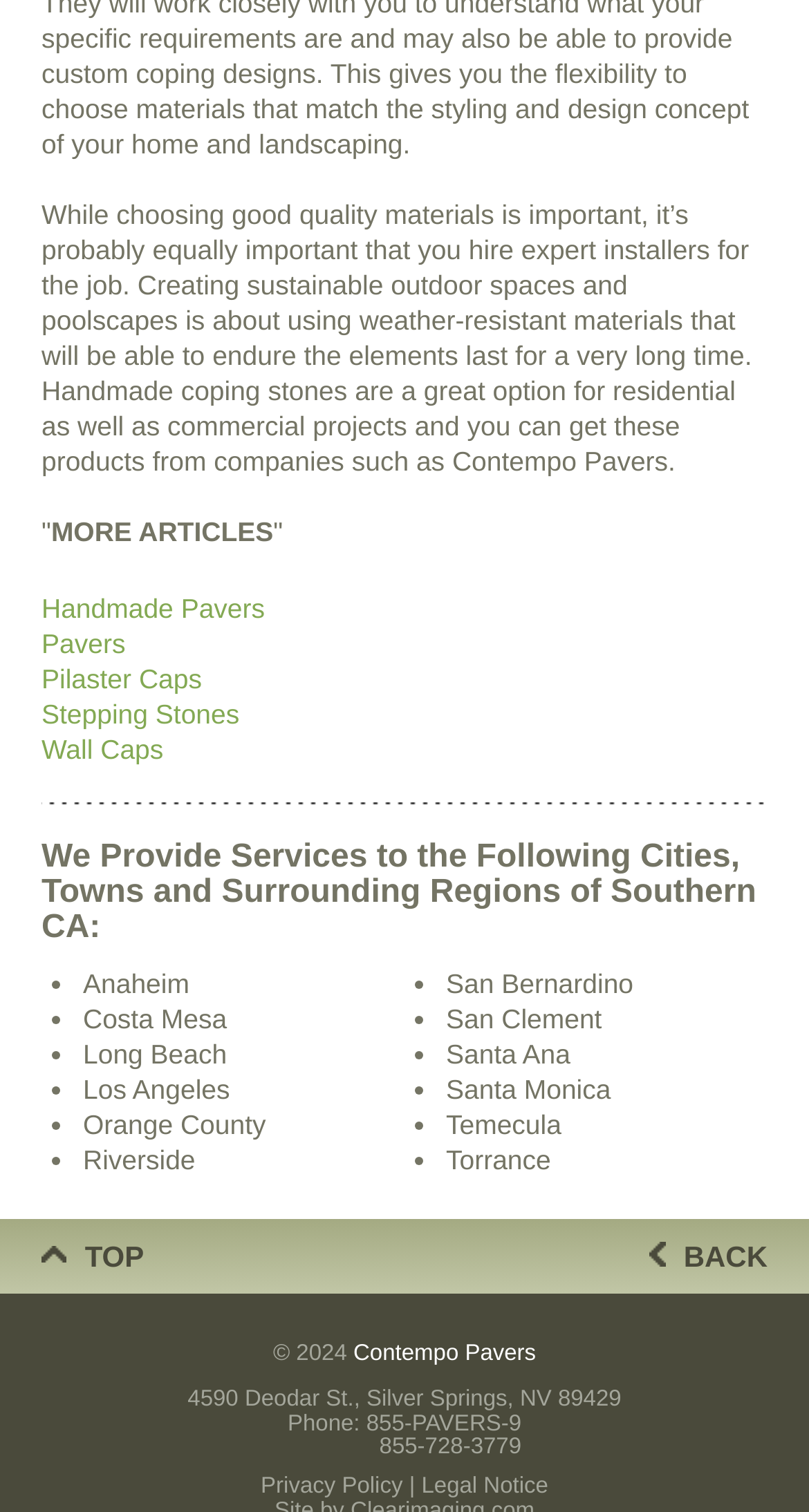Respond to the question below with a single word or phrase:
What type of products can be obtained from Contempo Pavers?

Handmade coping stones